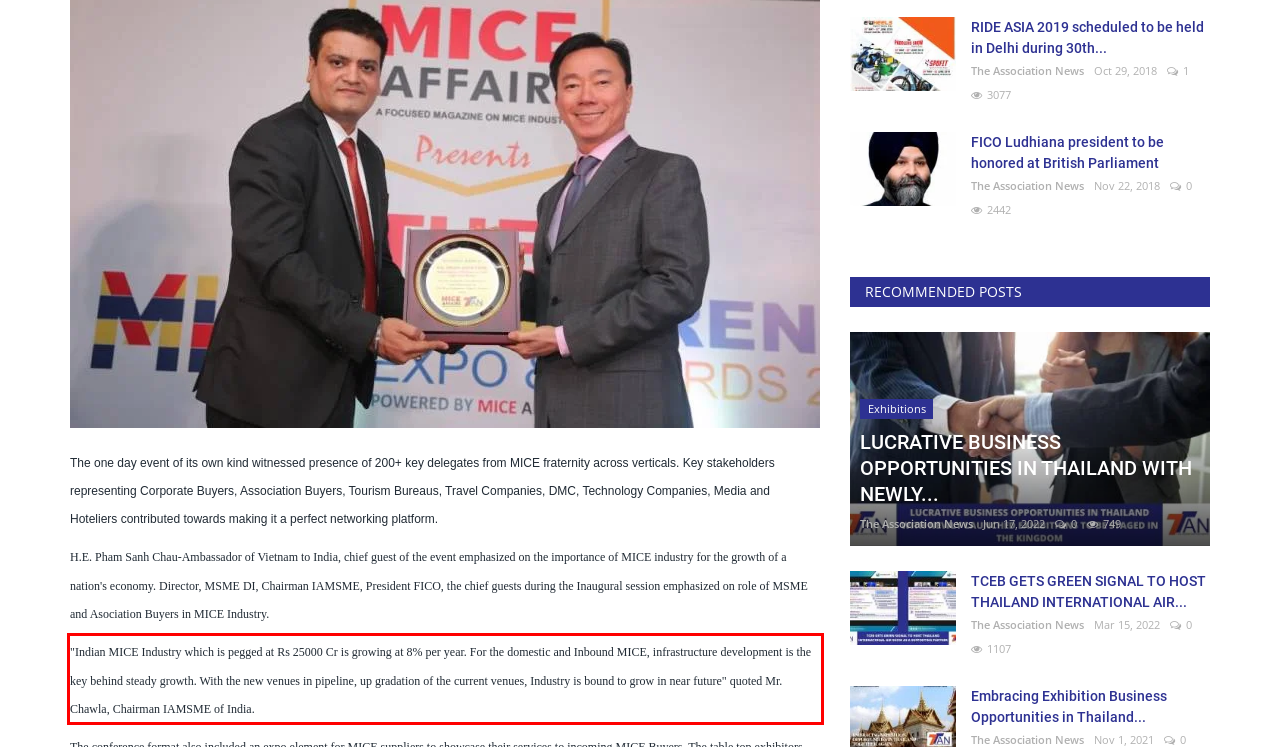Please identify and extract the text content from the UI element encased in a red bounding box on the provided webpage screenshot.

"Indian MICE Industry which is pegged at Rs 25000 Cr is growing at 8% per year. For the domestic and Inbound MICE, infrastructure development is the key behind steady growth. With the new venues in pipeline, up gradation of the current venues, Industry is bound to grow in near future" quoted Mr. Chawla, Chairman IAMSME of India.